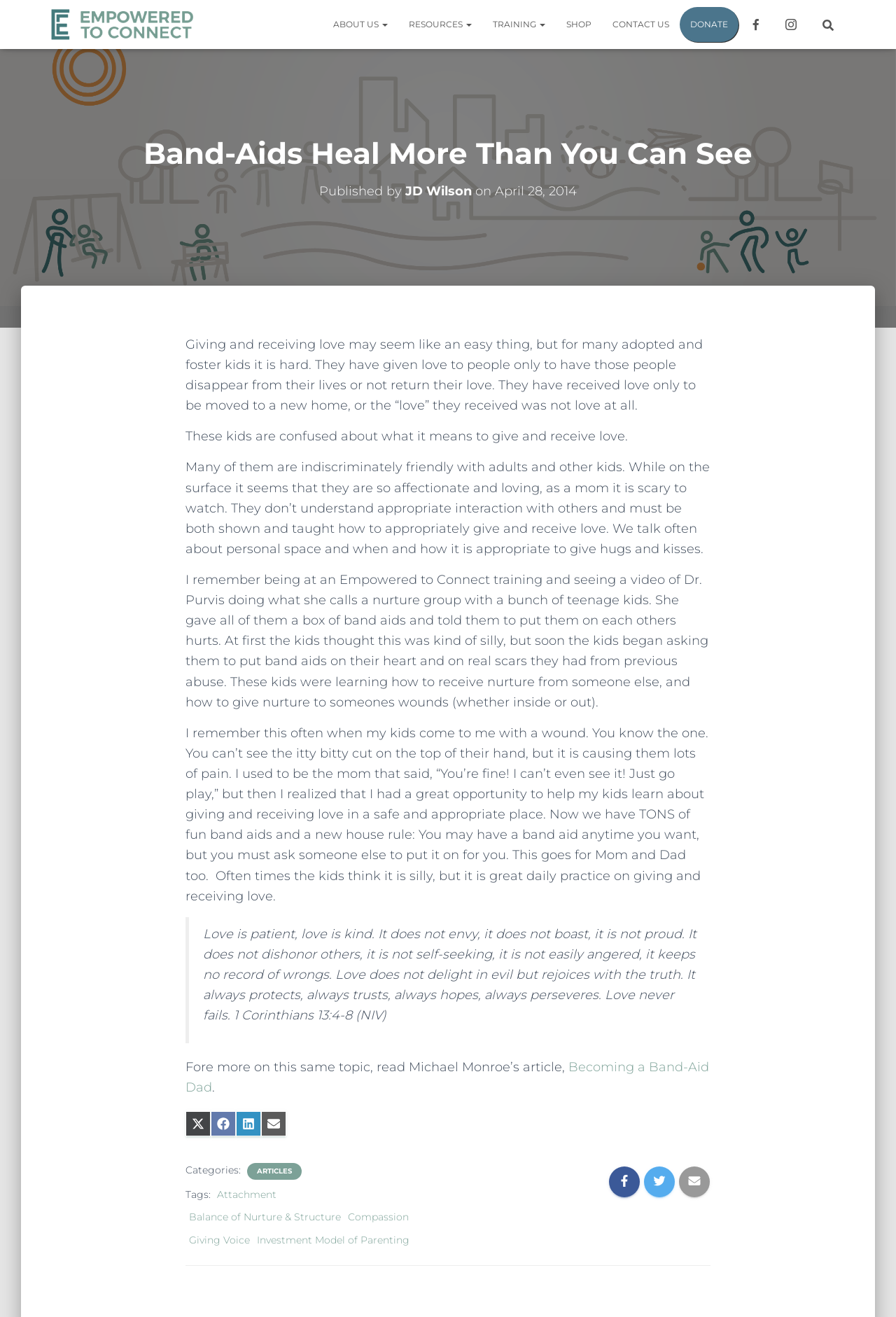Pinpoint the bounding box coordinates of the clickable area needed to execute the instruction: "Read the article by JD Wilson". The coordinates should be specified as four float numbers between 0 and 1, i.e., [left, top, right, bottom].

[0.452, 0.139, 0.527, 0.151]